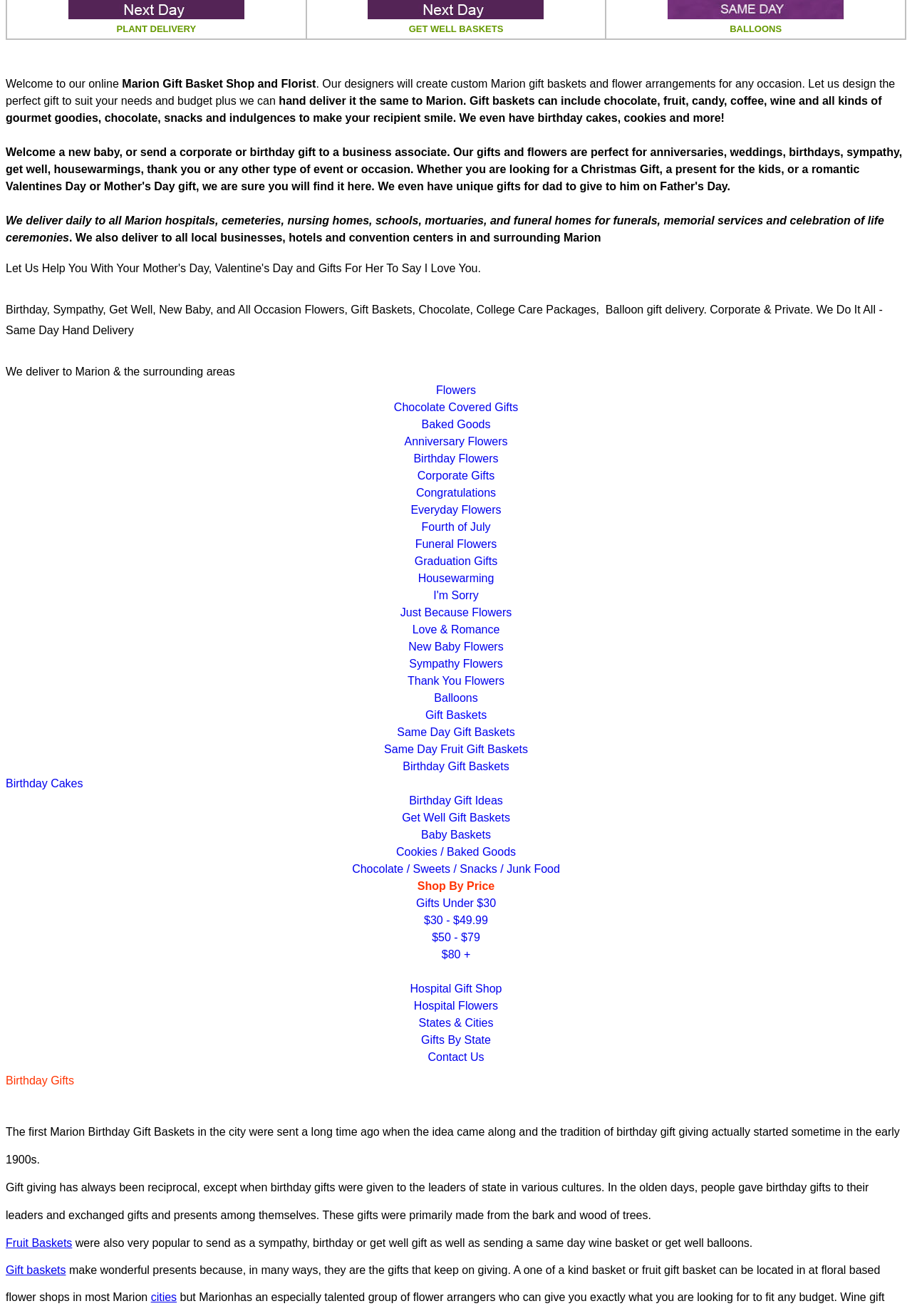Locate the bounding box coordinates of the segment that needs to be clicked to meet this instruction: "Click on 'Gift Baskets'".

[0.466, 0.539, 0.534, 0.548]